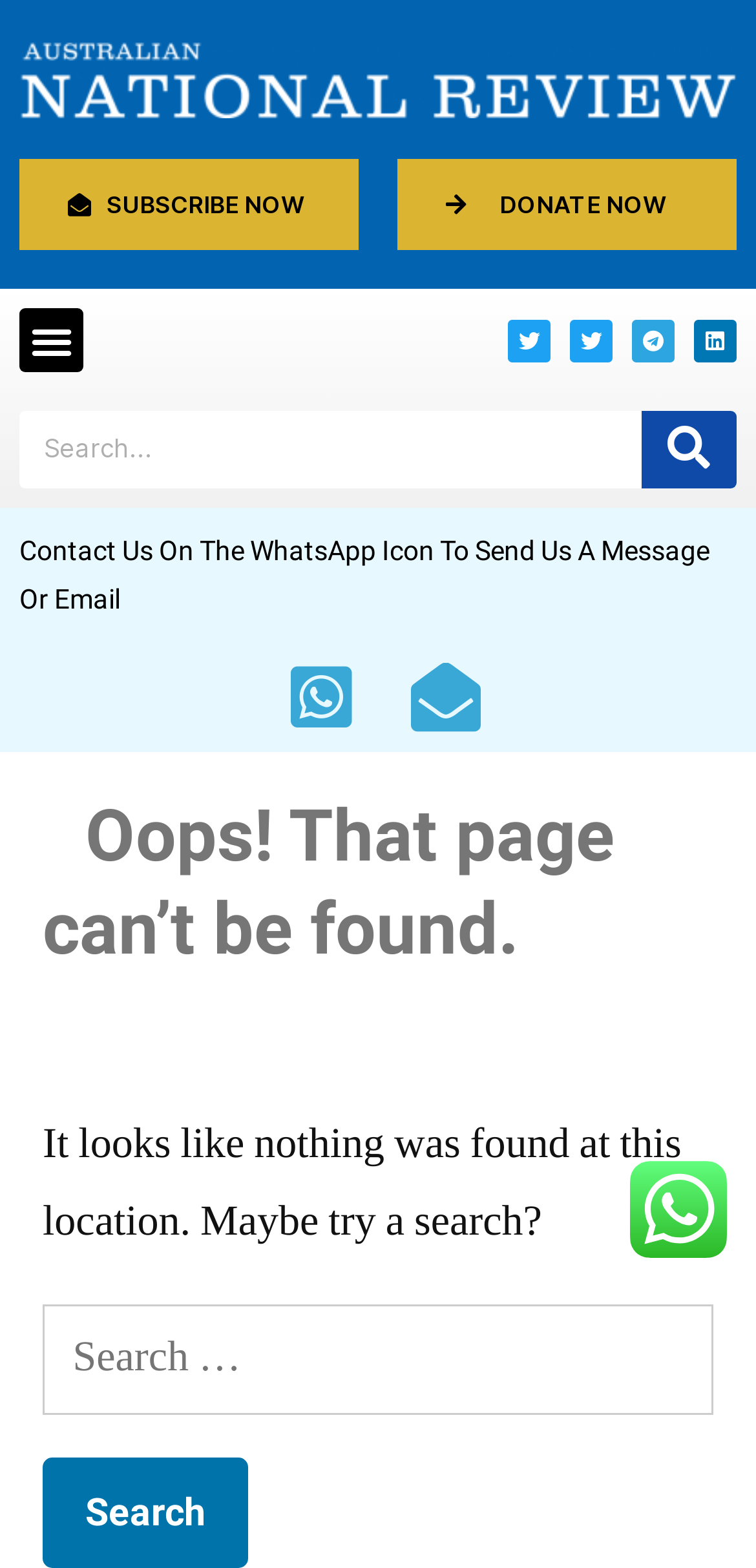Locate the bounding box coordinates of the clickable area to execute the instruction: "Open the menu". Provide the coordinates as four float numbers between 0 and 1, represented as [left, top, right, bottom].

[0.026, 0.197, 0.11, 0.238]